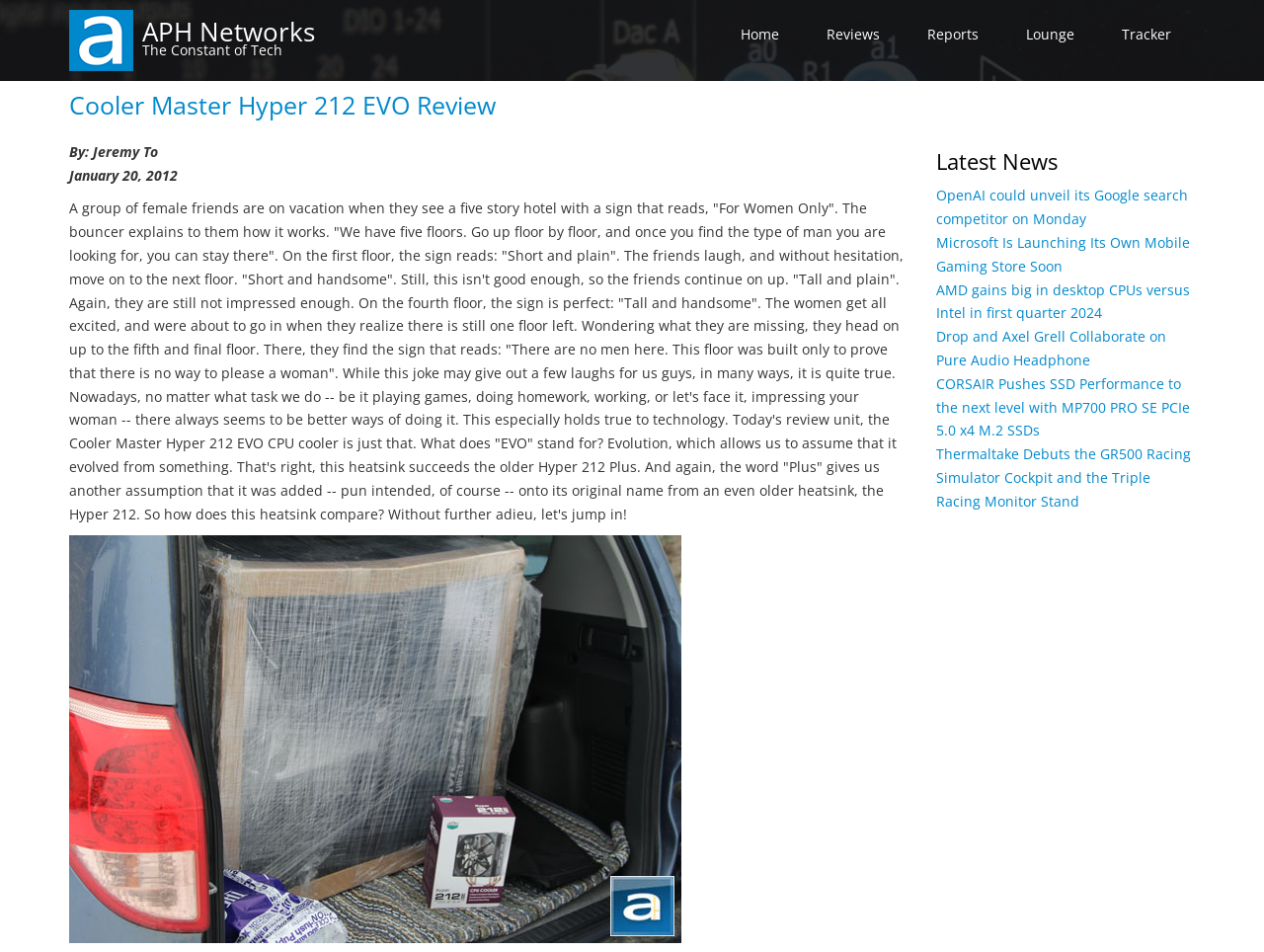Please locate the clickable area by providing the bounding box coordinates to follow this instruction: "Click the 'Log In' link".

None